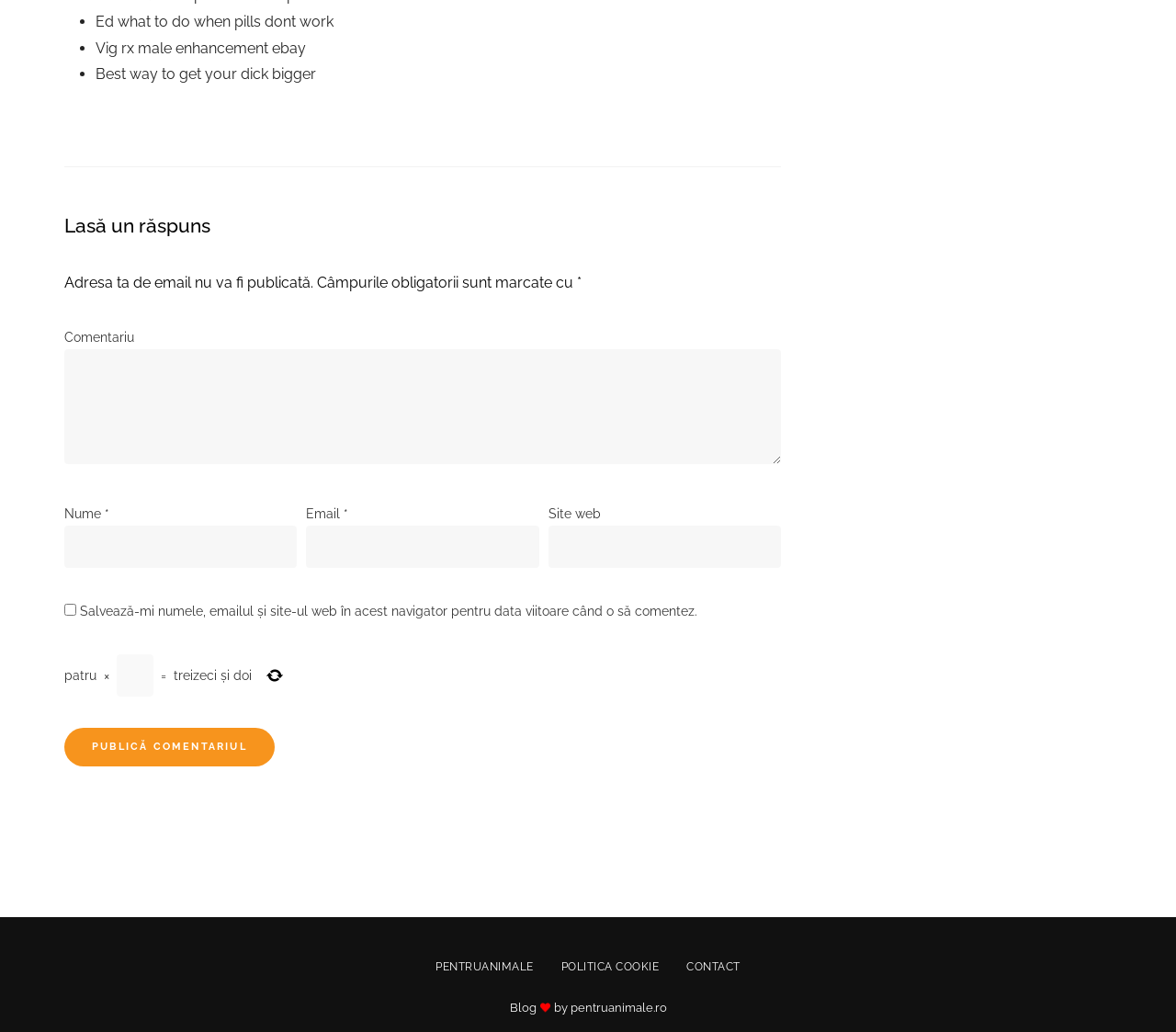Can you show the bounding box coordinates of the region to click on to complete the task described in the instruction: "Click the publish button"?

[0.055, 0.705, 0.233, 0.742]